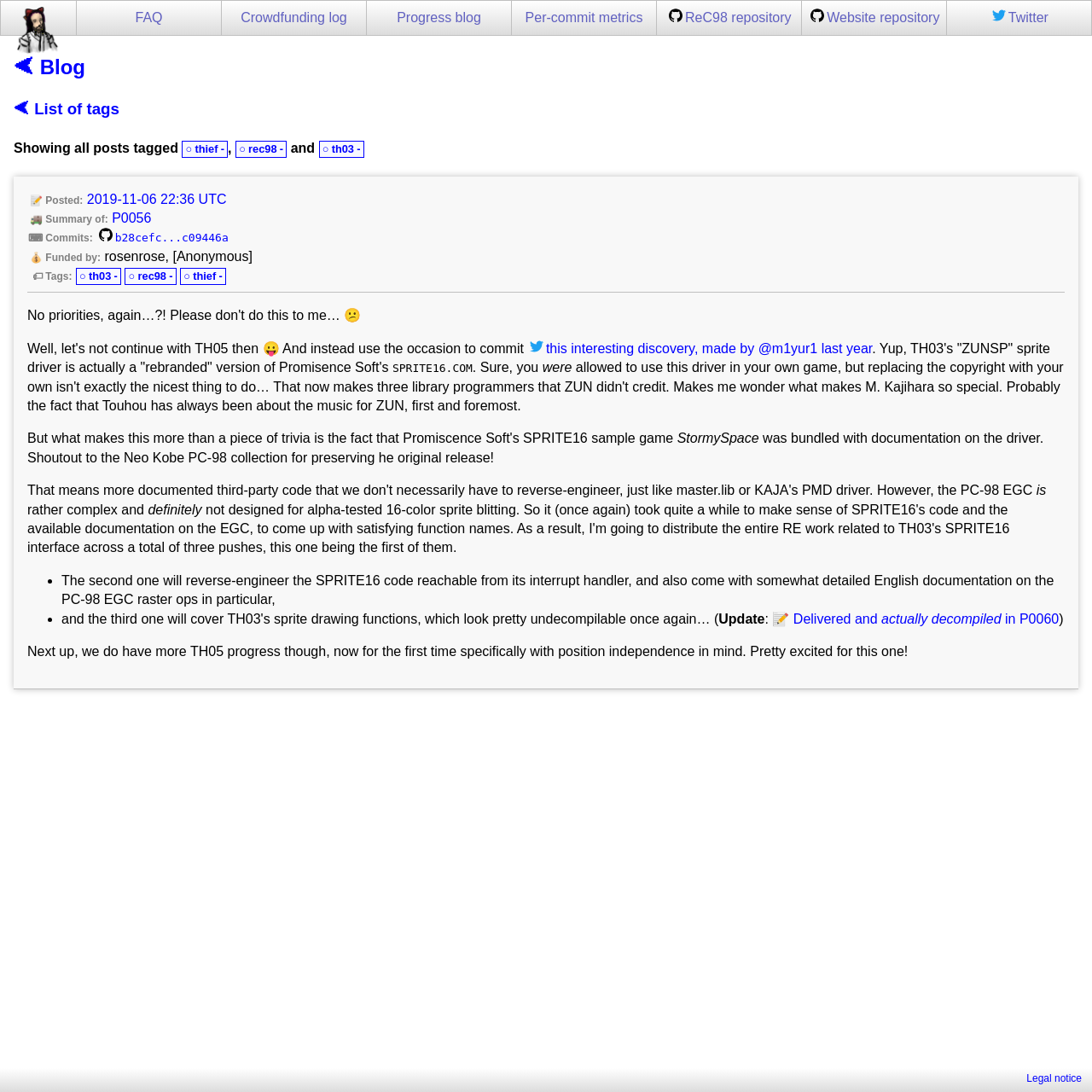Provide a single word or phrase answer to the question: 
What is the date of the posted article?

2019-11-06 22:36 UTC